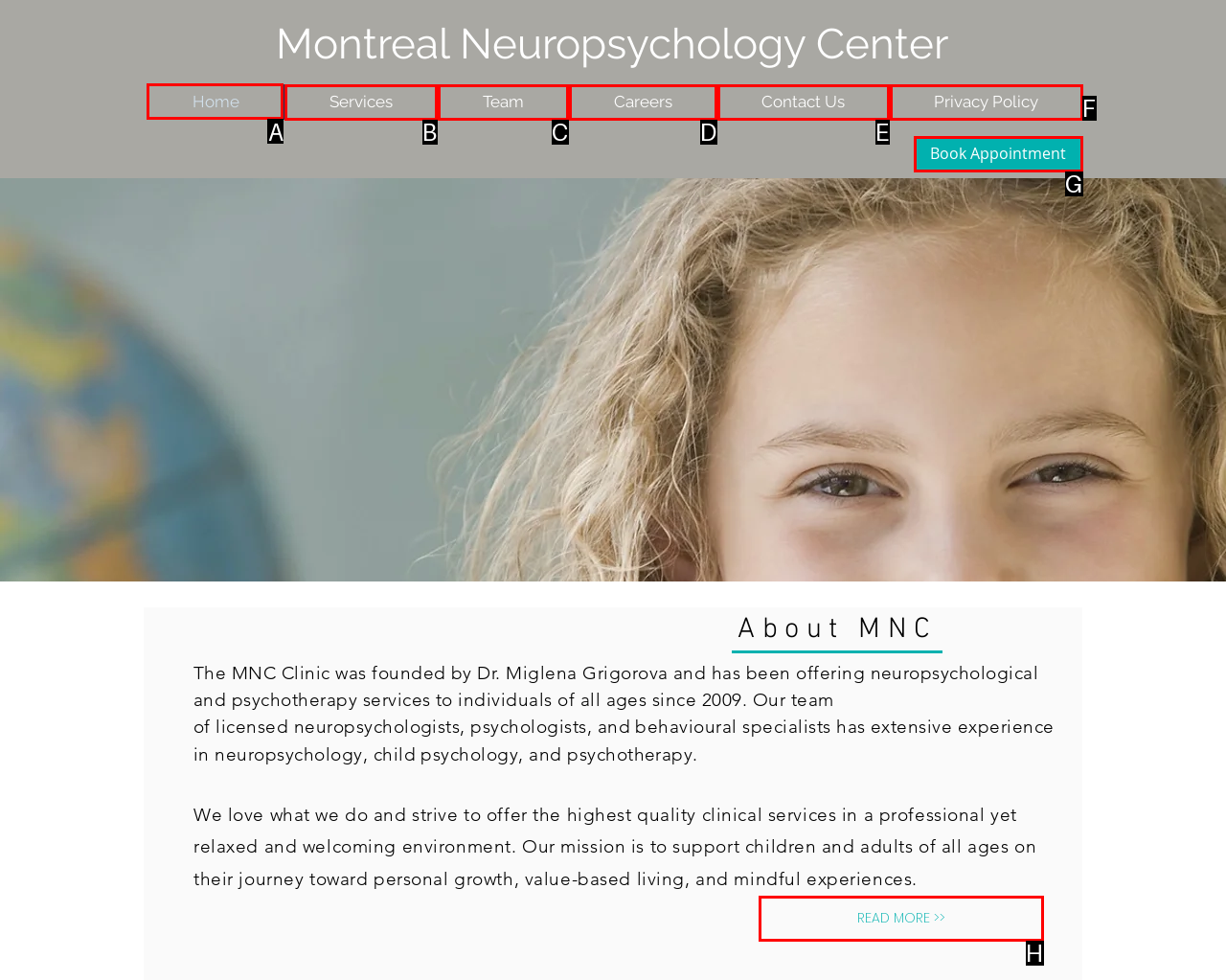Please indicate which HTML element to click in order to fulfill the following task: Click on the Home link Respond with the letter of the chosen option.

A